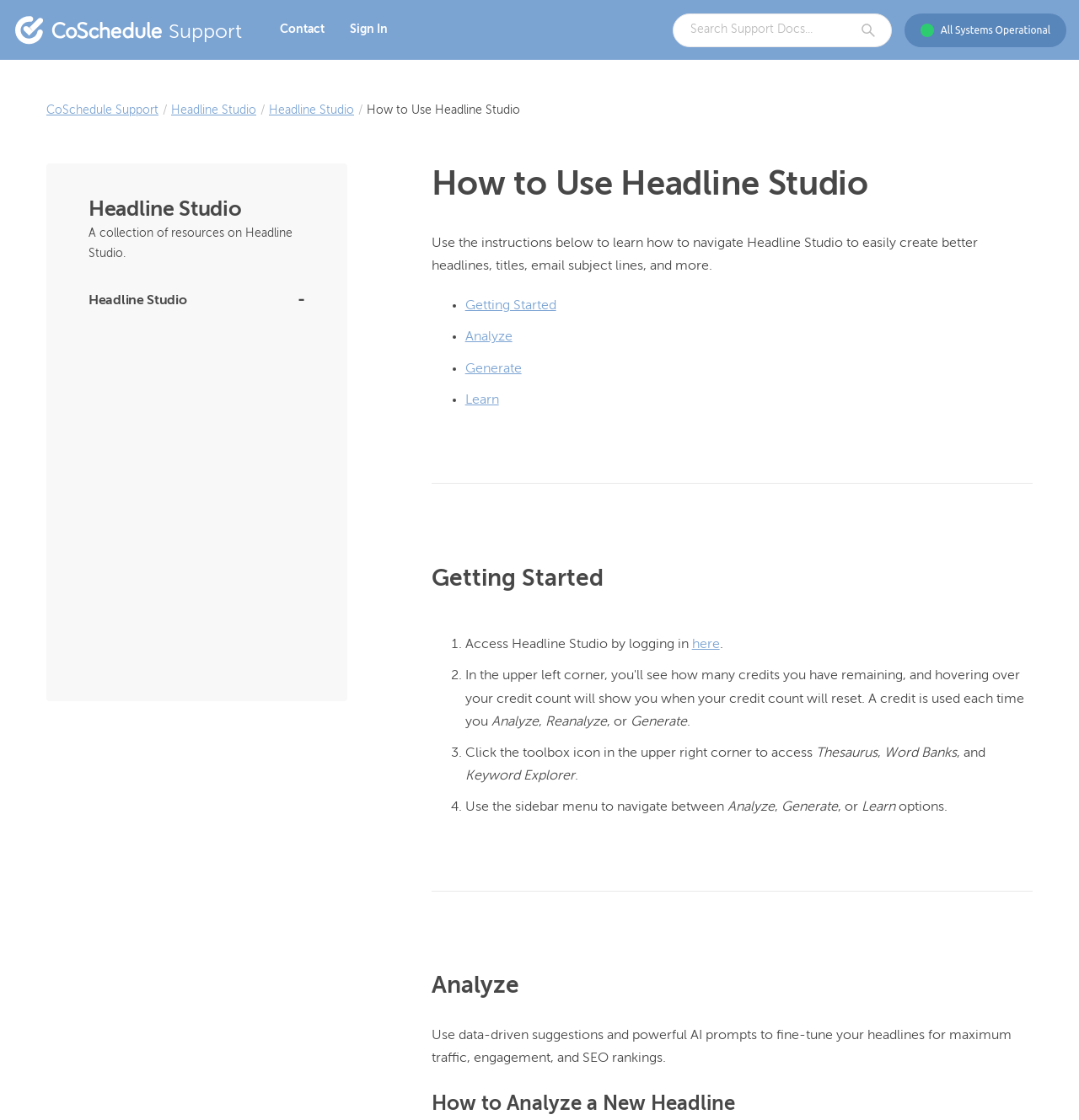Identify the bounding box coordinates for the region of the element that should be clicked to carry out the instruction: "Search Support Docs". The bounding box coordinates should be four float numbers between 0 and 1, i.e., [left, top, right, bottom].

[0.623, 0.012, 0.826, 0.042]